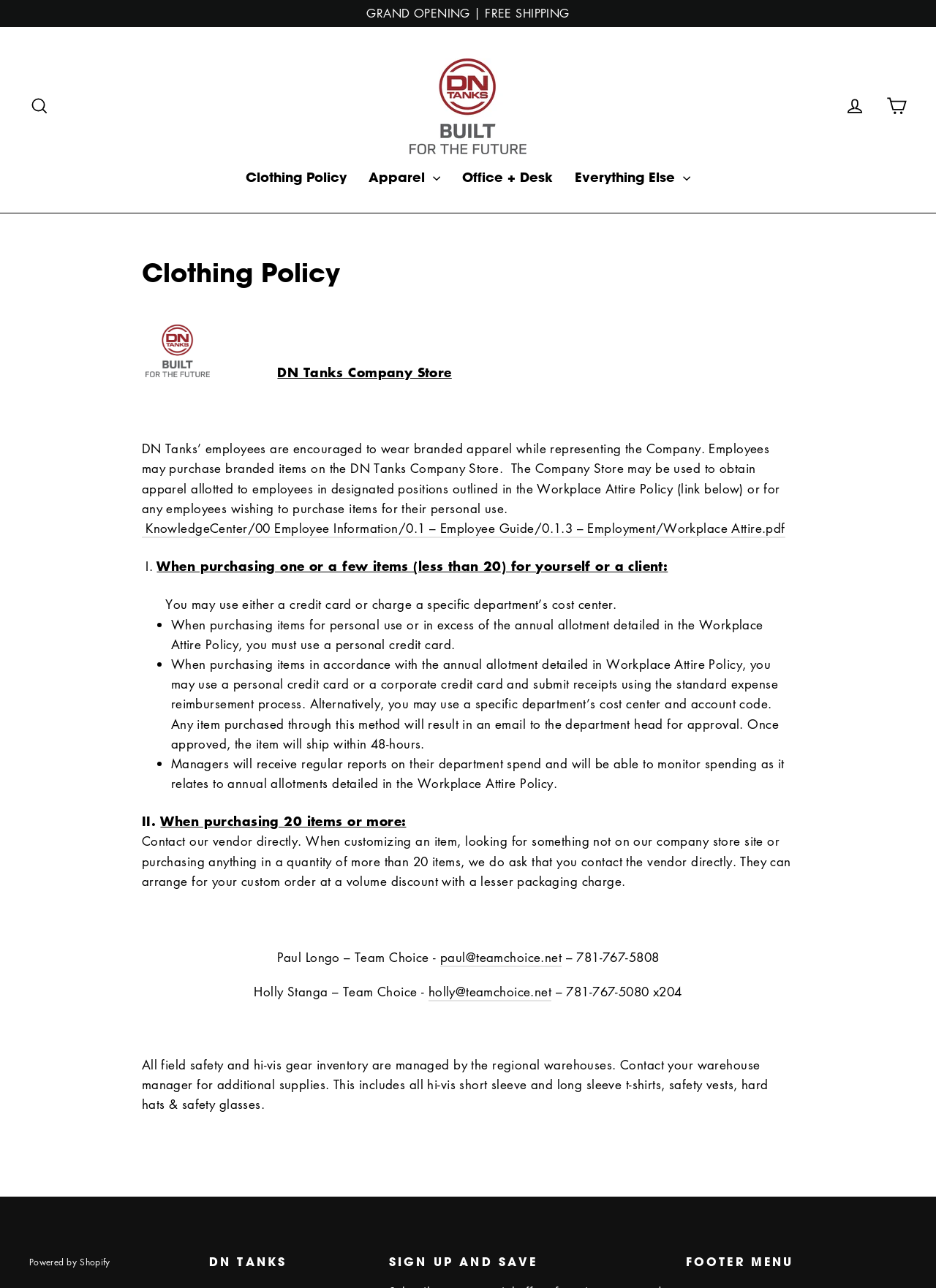Who can be contacted for custom orders?
Analyze the image and provide a thorough answer to the question.

The answer can be found in the StaticText elements with the text 'Paul Longo – Team Choice -' and 'Holly Stanga – Team Choice -' located at [0.296, 0.737, 0.47, 0.75] and [0.271, 0.764, 0.458, 0.777] respectively. These elements provide the contact information for Paul Longo and Holly Stanga, who can be contacted for custom orders.